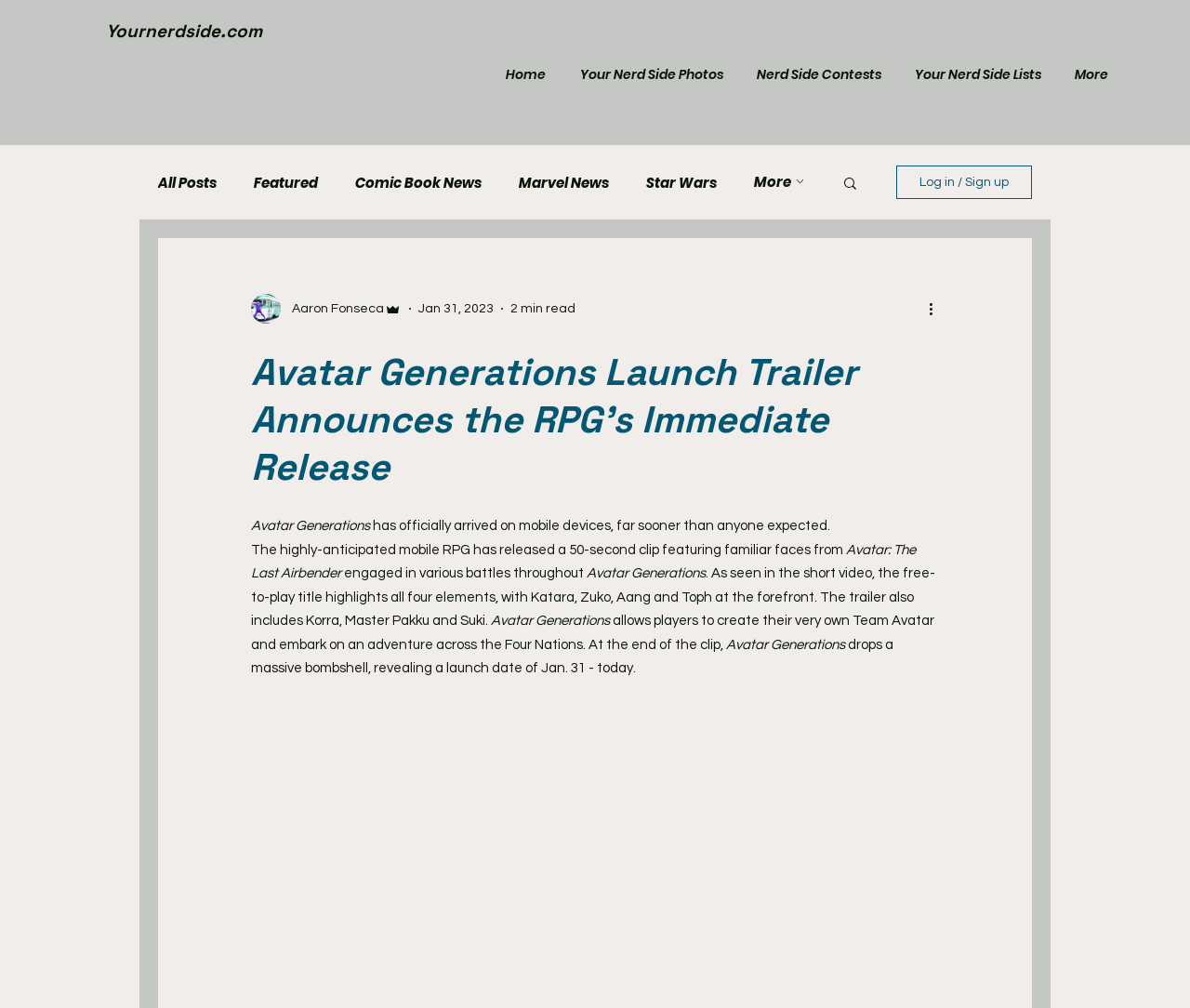Summarize the webpage in an elaborate manner.

The webpage is about the launch of Avatar Generations, a mobile RPG, and features a launch trailer. At the top left, there is a link to "Yournerdside.com". Below it, there is a navigation menu with links to "Home", "Your Nerd Side Photos", "Nerd Side Contests", "Your Nerd Side Lists", and "More". 

To the right of the navigation menu, there is another navigation menu with links to "All Posts", "Featured", "Comic Book News", "Marvel News", "Star Wars", and "More". Below this menu, there is a search button with a magnifying glass icon.

On the right side of the page, there is a section with a writer's picture, their name "Aaron Fonseca", and their role as "Admin". Below this section, there is a date "Jan 31, 2023" and a "2 min read" indicator.

The main content of the page is an article about the launch of Avatar Generations. The article title is "Avatar Generations Launch Trailer Announces the RPG's Immediate Release". The article text describes the launch trailer, which features familiar faces from Avatar: The Last Airbender, and highlights the game's features, such as creating a Team Avatar and exploring the Four Nations. The article also reveals the launch date of the game, which is January 31.

Below the article text, there is an iframe containing remote content, likely a video or an interactive element.